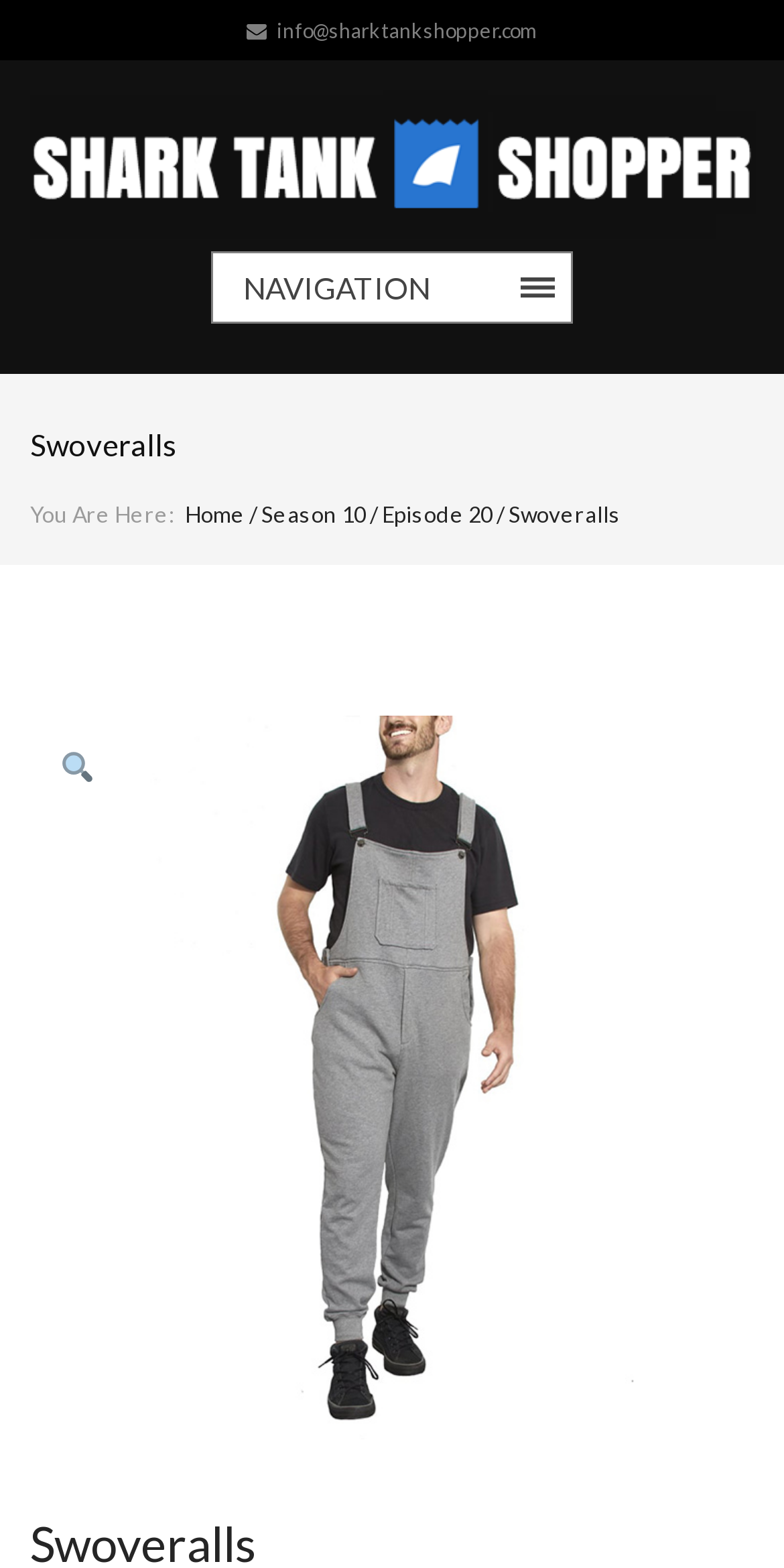Give a detailed account of the webpage's layout and content.

The webpage is about Swoveralls, a product featured on Shark Tank. At the top left, there is a link to the email address "info@sharktankshopper.com". Next to it, on the top right, is a link to "Shark Tank Shopper" accompanied by an image with the same name. 

Below these elements, there is a combobox with a navigation menu. To the right of the combobox, the text "NAVIGATION" is displayed. 

On the left side of the page, there is a heading that reads "Swoveralls". Below it, a breadcrumb navigation is presented, showing the path "Home > Season 10 > Episode 20 > Swoveralls". 

On the right side of the page, there is a search icon, represented by a magnifying glass emoji, which is a link. 

At the bottom of the page, there is a large link to "Swoveralls" accompanied by an image with the same name, spanning almost the entire width of the page.